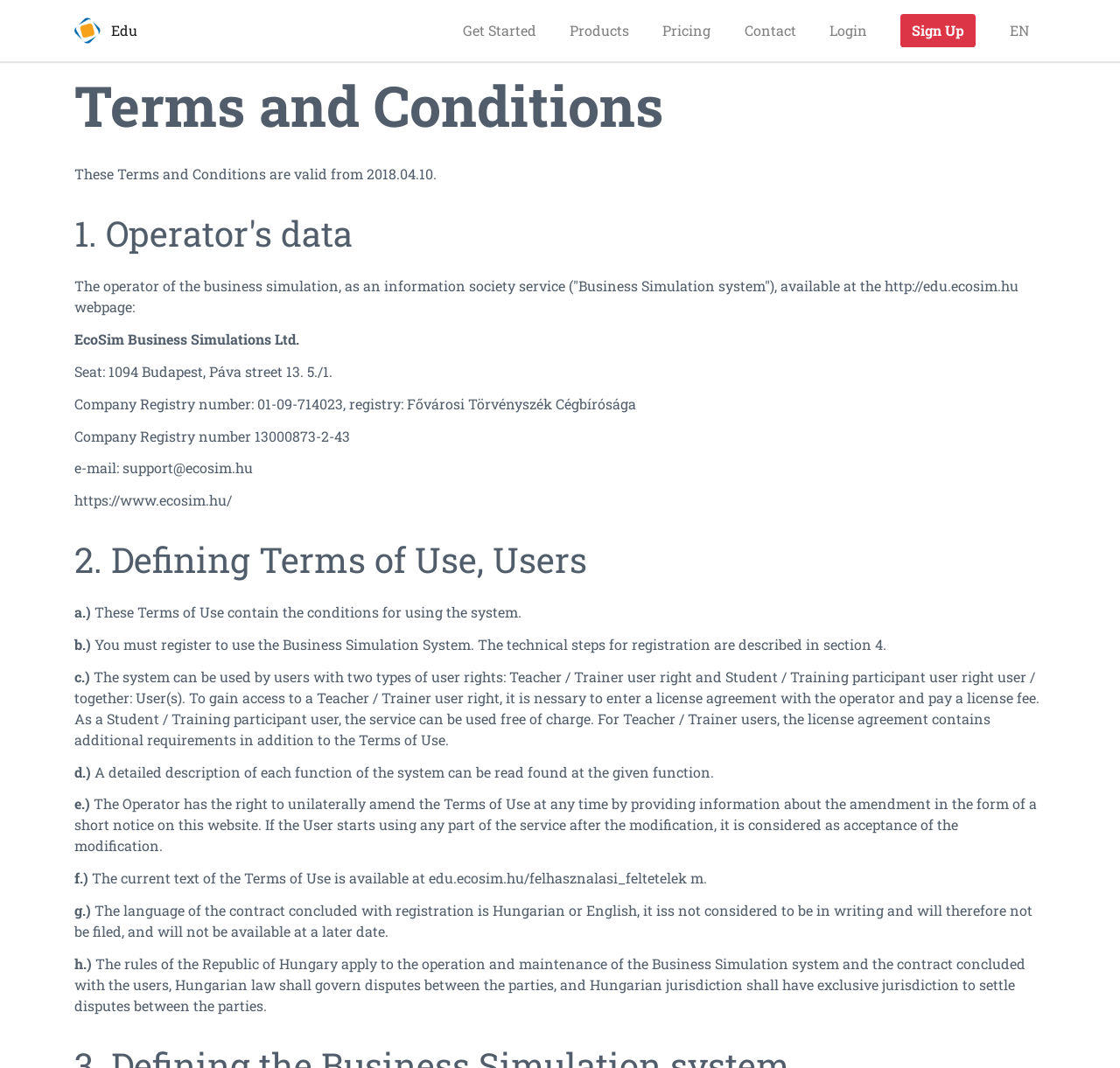What is the company registry number of EcoSim Business Simulations Ltd.?
Using the image, respond with a single word or phrase.

01-09-714023